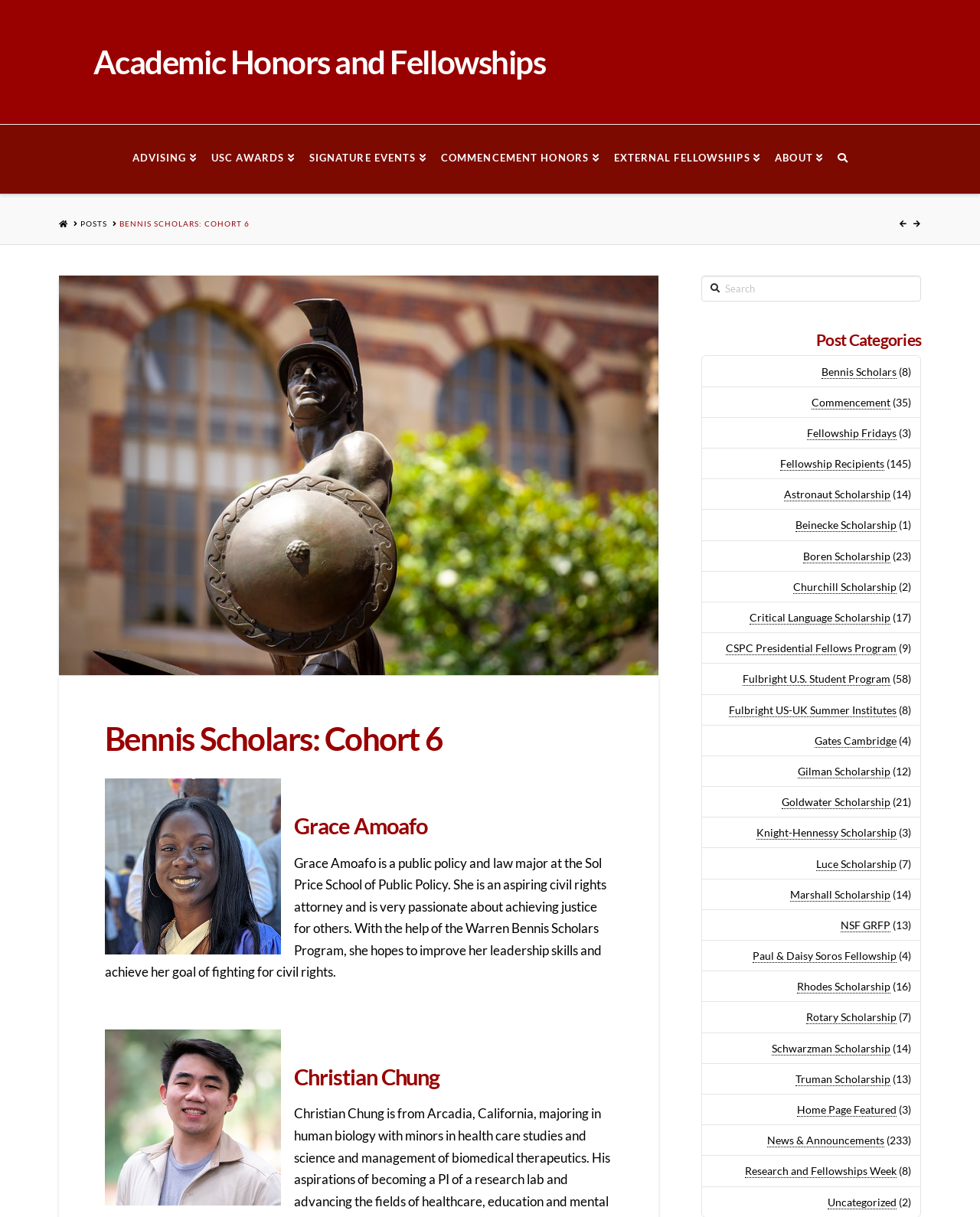Please provide a brief answer to the following inquiry using a single word or phrase:
How many categories are listed under 'Post Categories'?

11